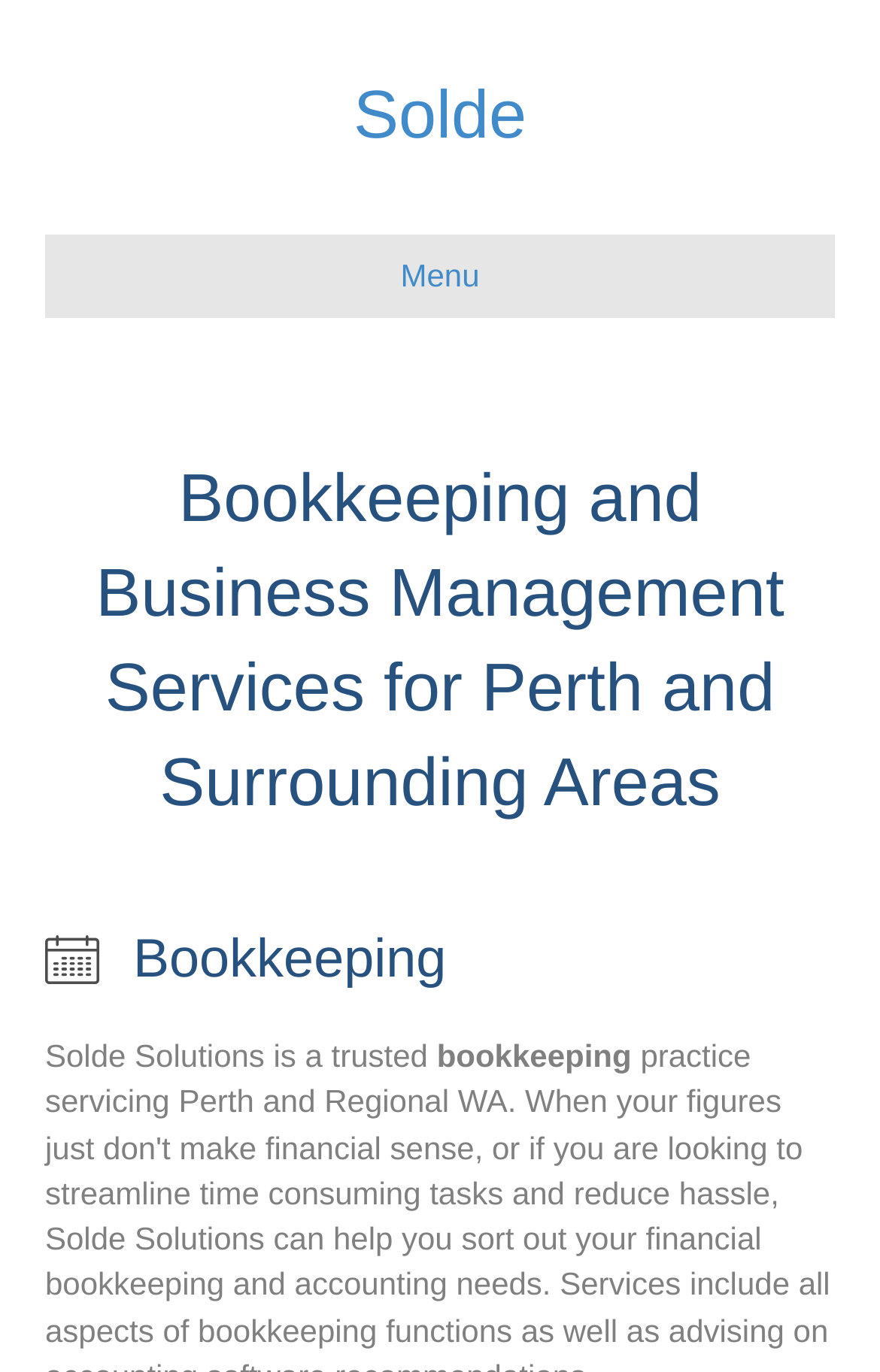What is the name of the company?
Please provide a comprehensive and detailed answer to the question.

The name of the company can be found in the top-left corner of the webpage, where it says 'Solde – Perth Bookkeeping and management consulting'. This is likely the company name and title of the webpage.